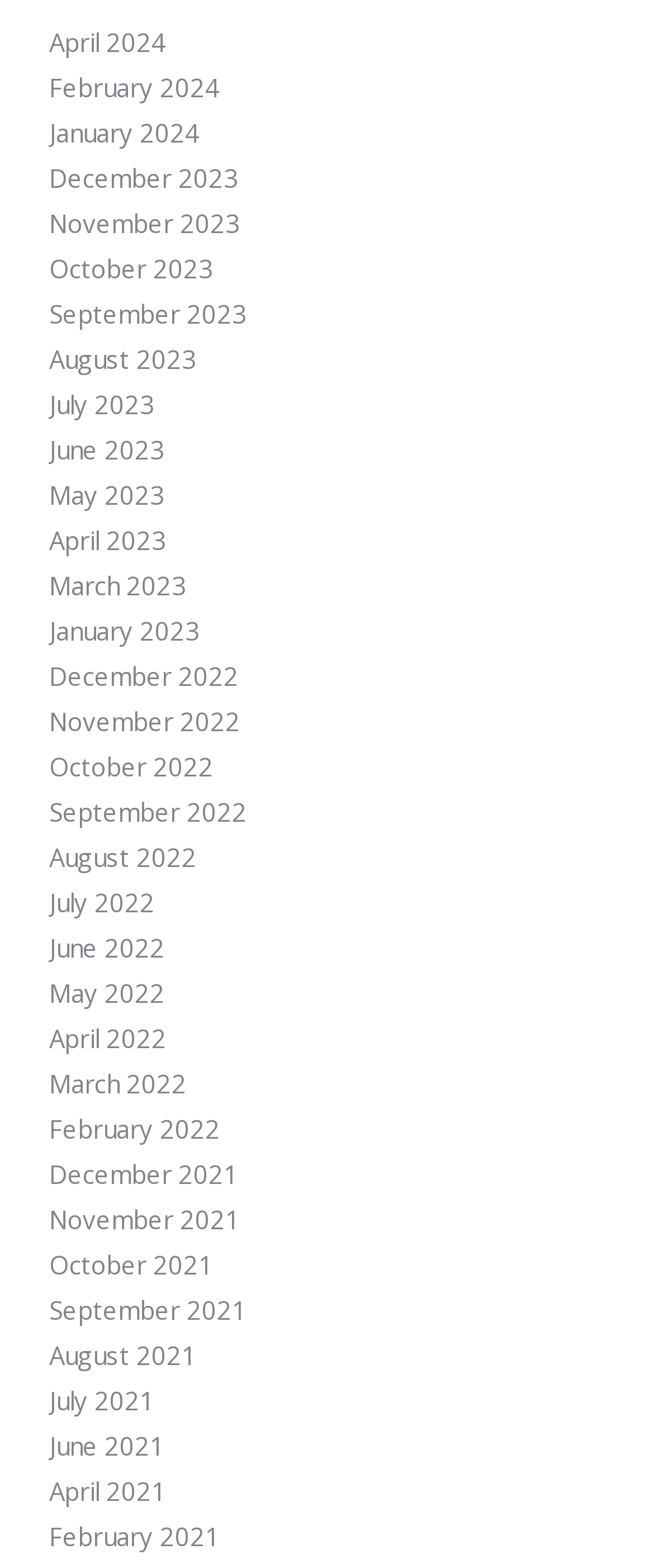What is the earliest month listed on the webpage?
Using the screenshot, give a one-word or short phrase answer.

February 2021